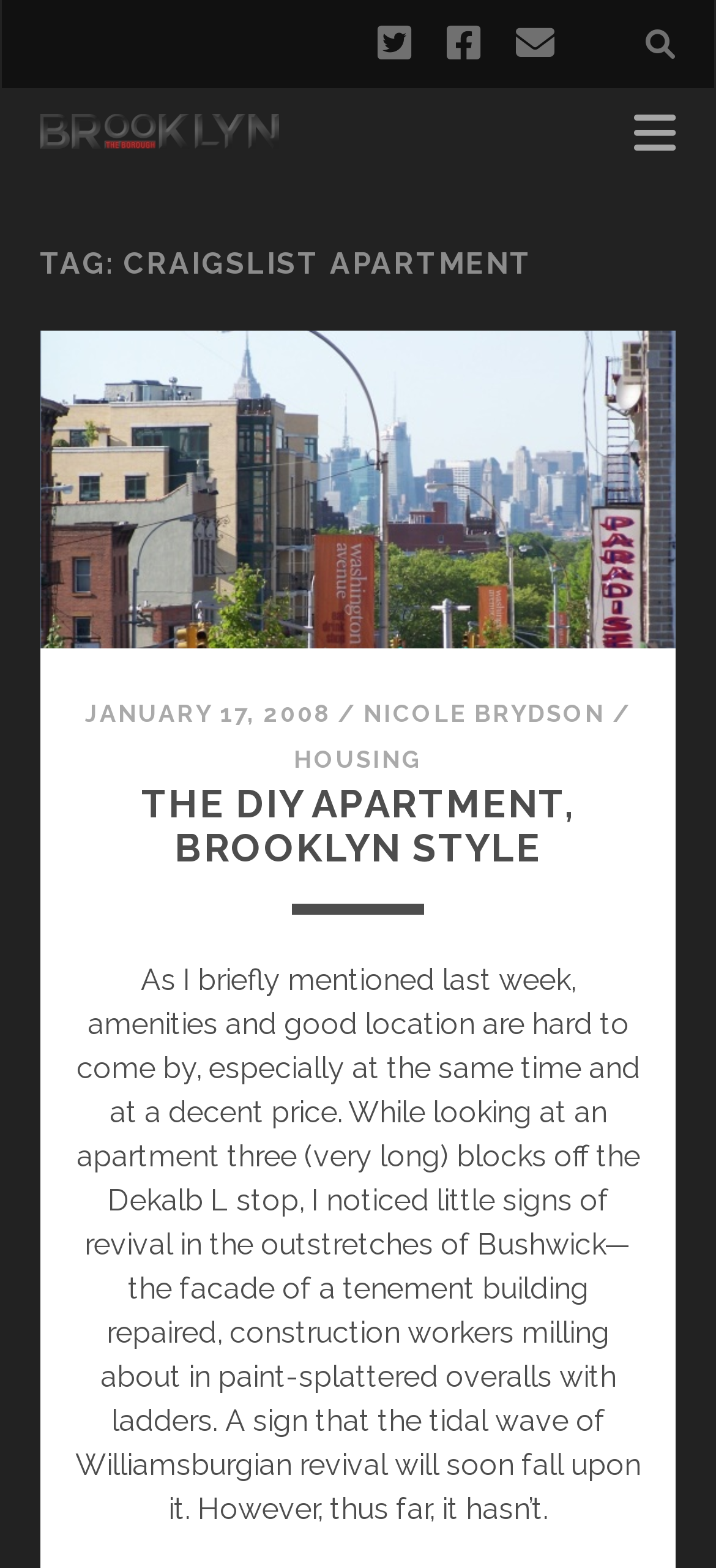Locate the coordinates of the bounding box for the clickable region that fulfills this instruction: "Click the email icon".

[0.721, 0.007, 0.774, 0.049]